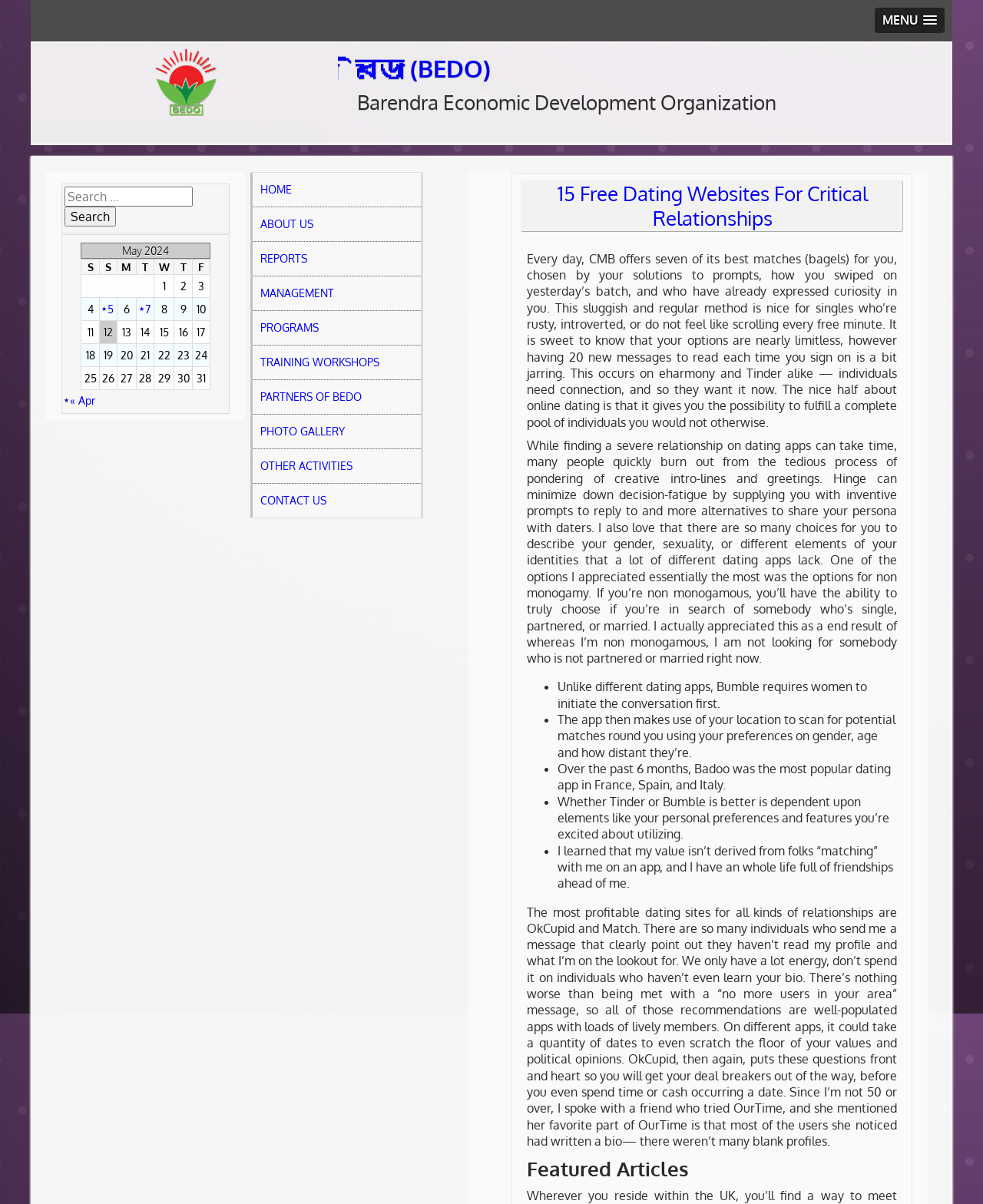Identify the bounding box coordinates of the region that needs to be clicked to carry out this instruction: "Click the 'MENU' button". Provide these coordinates as four float numbers ranging from 0 to 1, i.e., [left, top, right, bottom].

[0.89, 0.006, 0.961, 0.027]